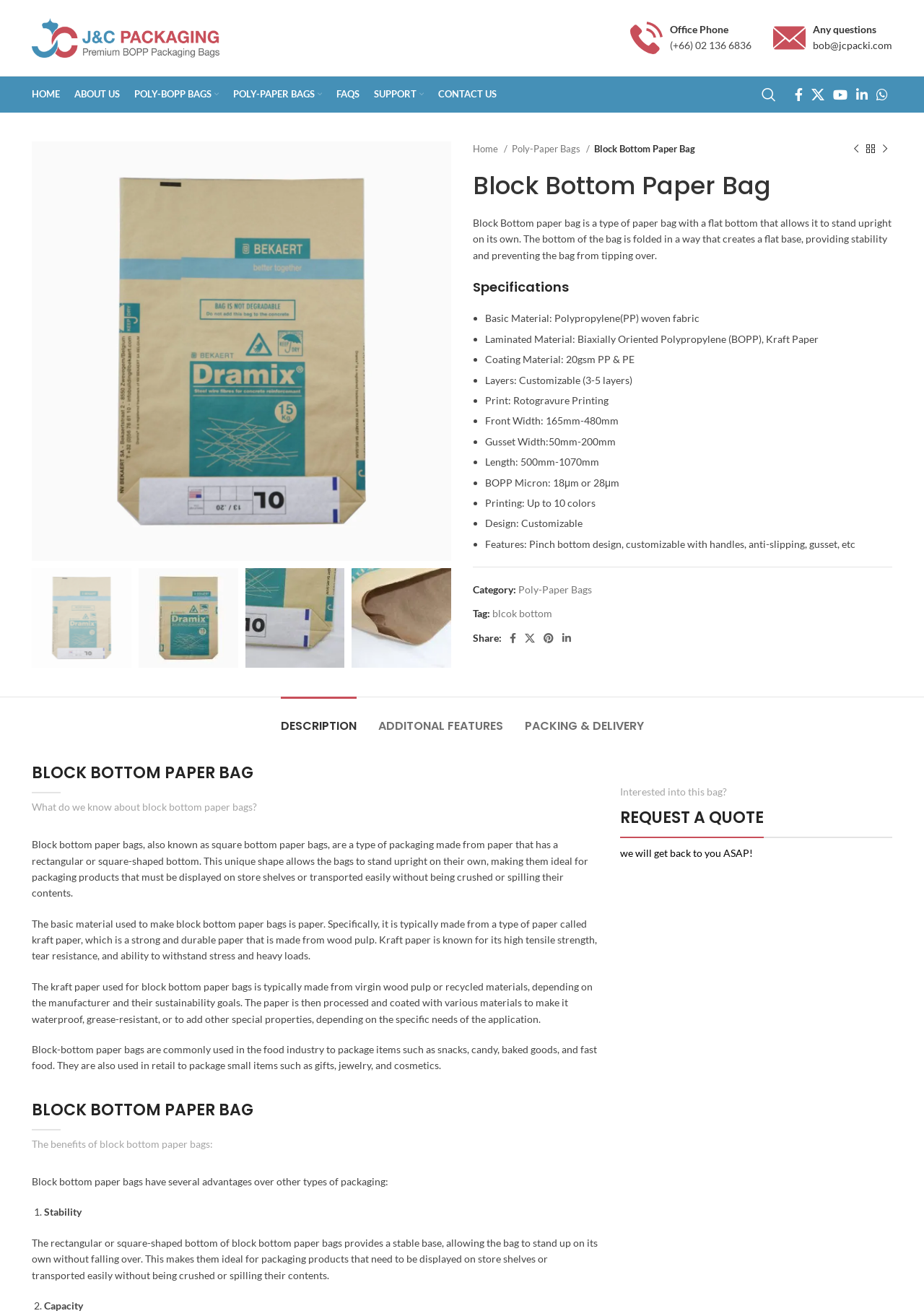Locate the bounding box coordinates of the segment that needs to be clicked to meet this instruction: "Click on 'View Demo'".

None